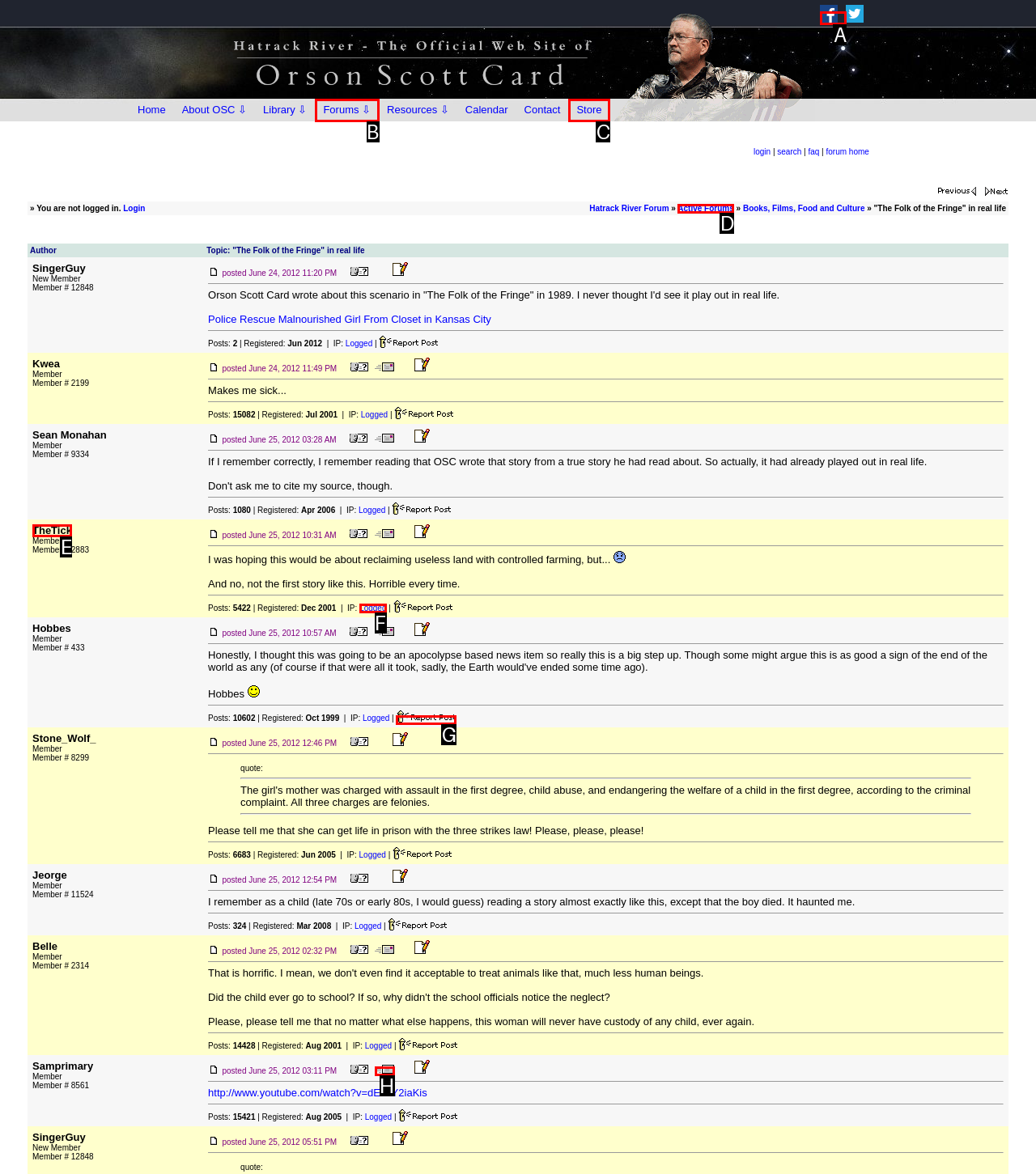Which letter corresponds to the correct option to complete the task: Click on the Facebook link?
Answer with the letter of the chosen UI element.

A